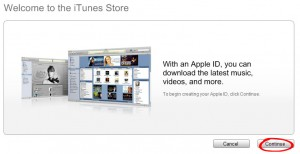What is the purpose of having an Apple ID?
Utilize the information in the image to give a detailed answer to the question.

According to the description on the screen, having an Apple ID allows users to download the latest music, videos, and more, emphasizing the benefits of creating an account.